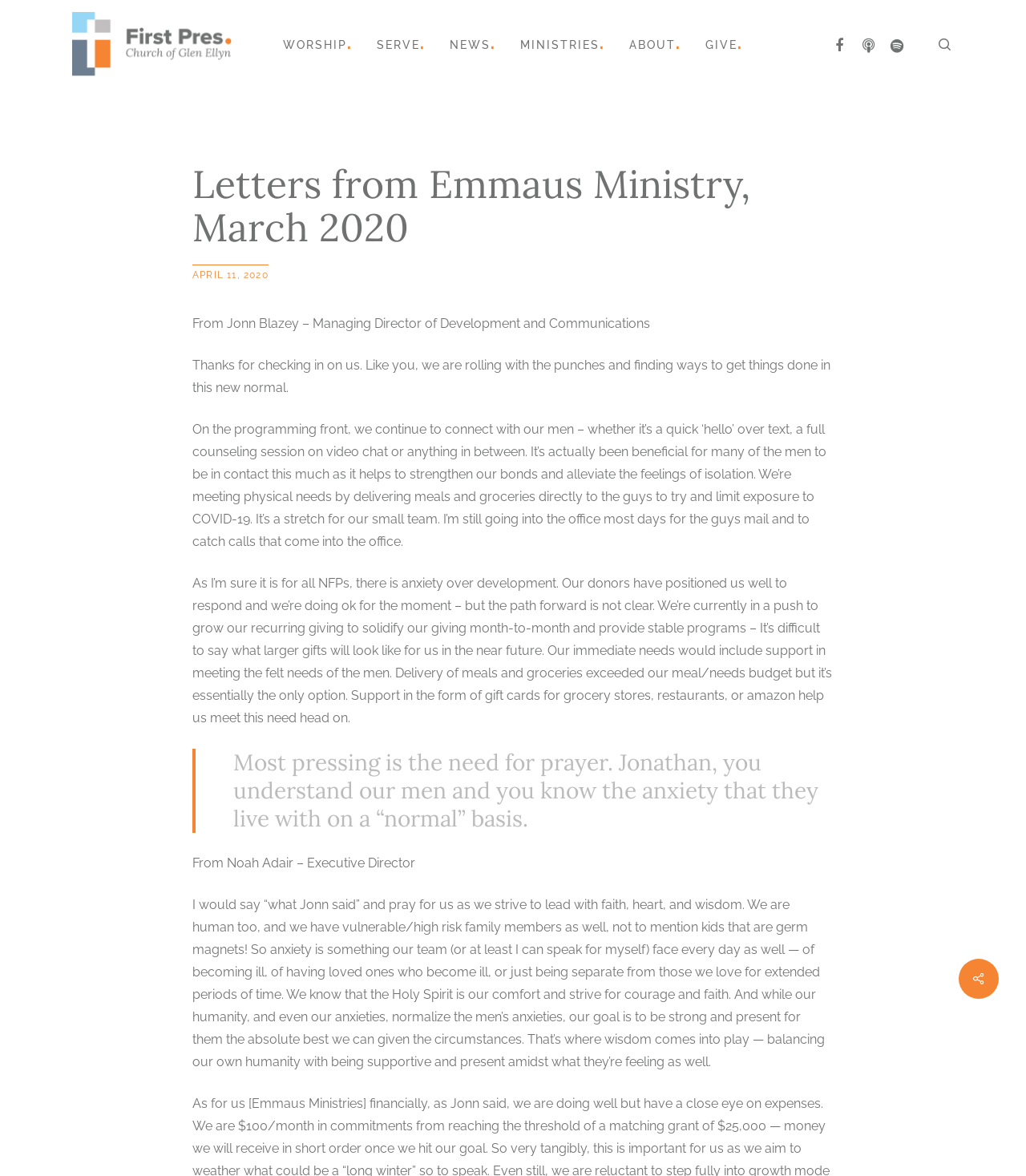What is the need mentioned in the blockquote?
From the image, respond with a single word or phrase.

Prayer